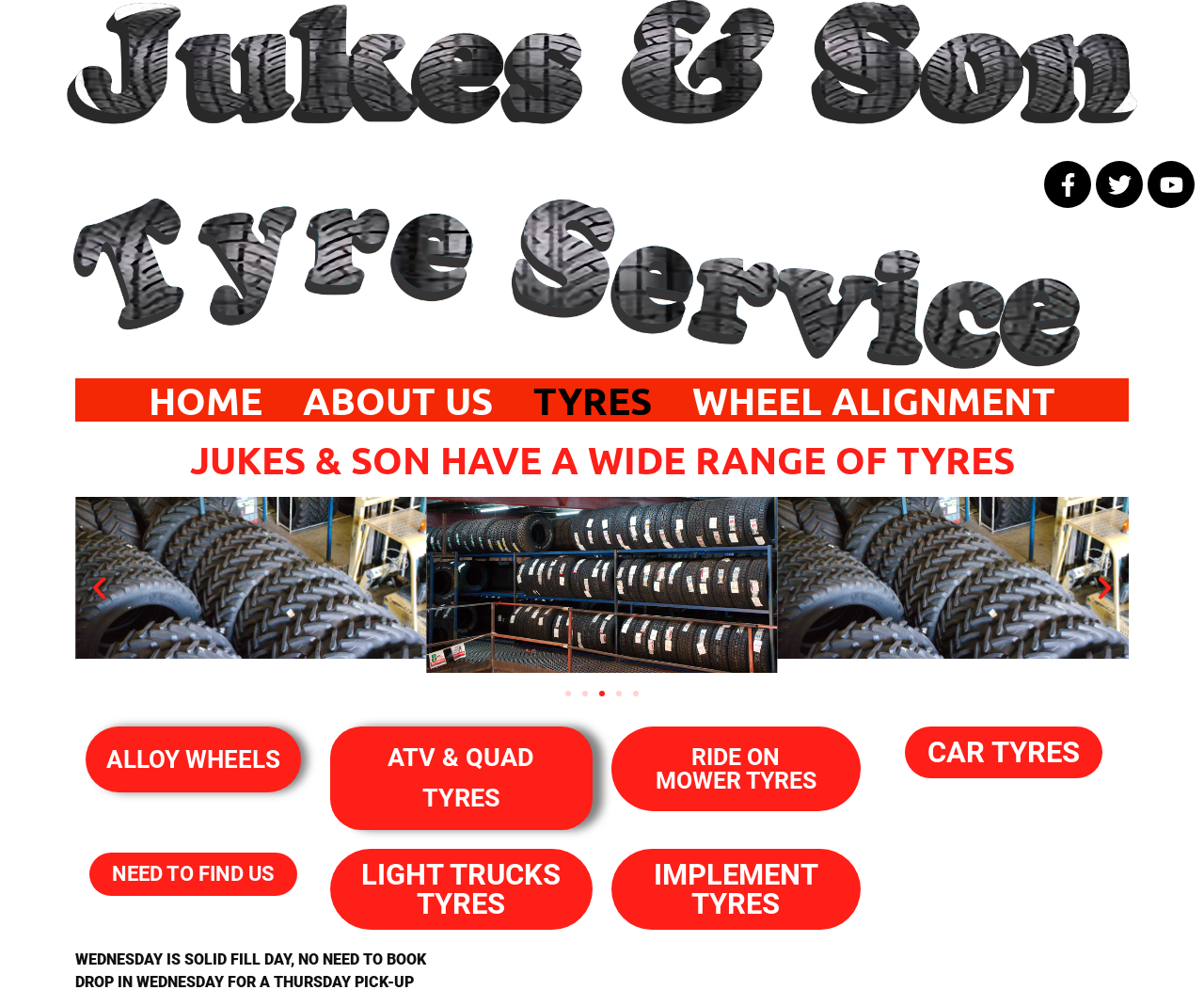What is the special offer mentioned on the webpage?
Based on the visual details in the image, please answer the question thoroughly.

I found a static text at the bottom of the webpage mentioning 'WEDNESDAY IS SOLID FILL DAY, NO NEED TO BOOK', which suggests that Jukes & Son offers a special deal on Wednesdays for solid fill services.